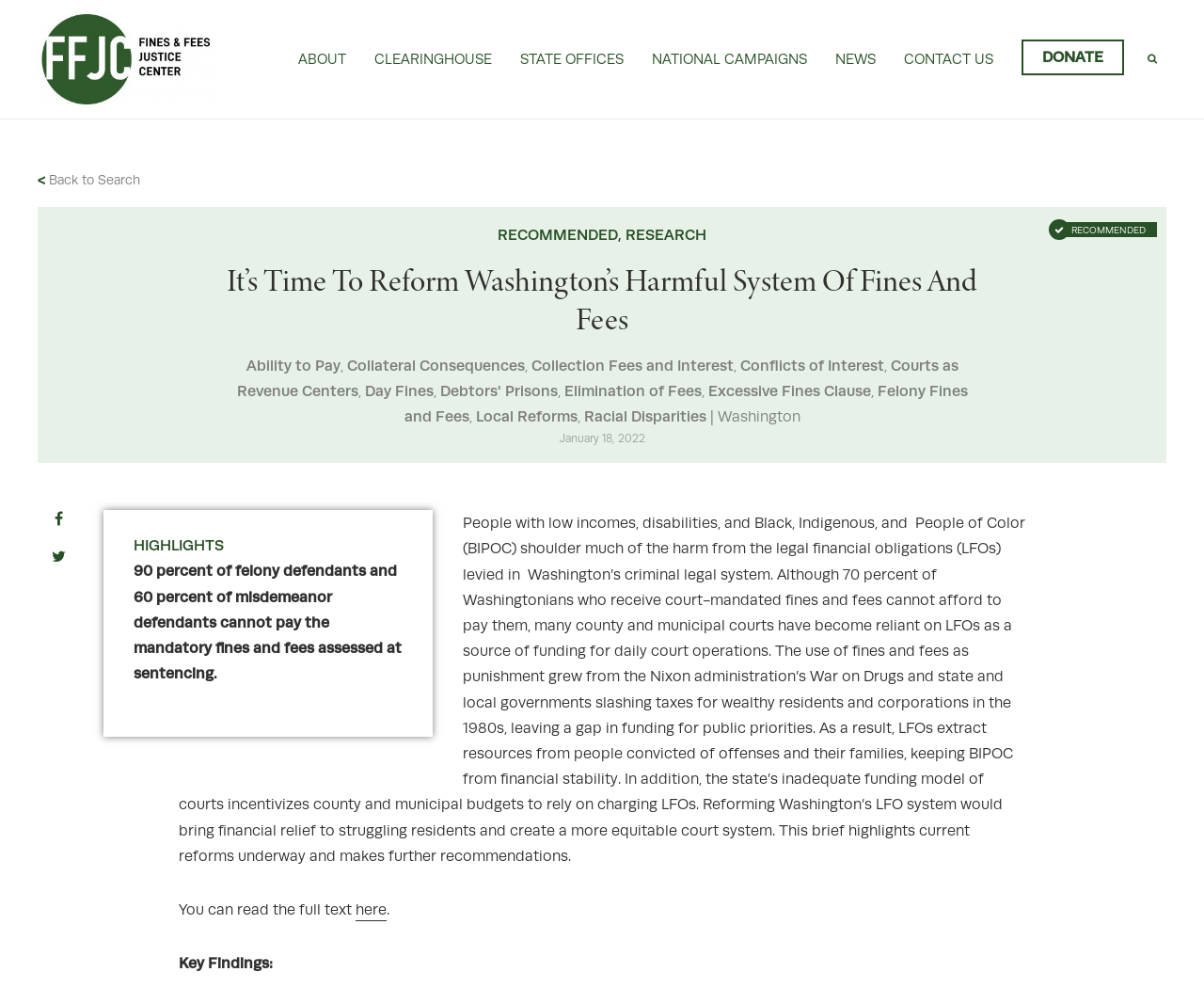Select the bounding box coordinates of the element I need to click to carry out the following instruction: "Go to Fines and Fees Justice Center".

[0.031, 0.014, 0.179, 0.105]